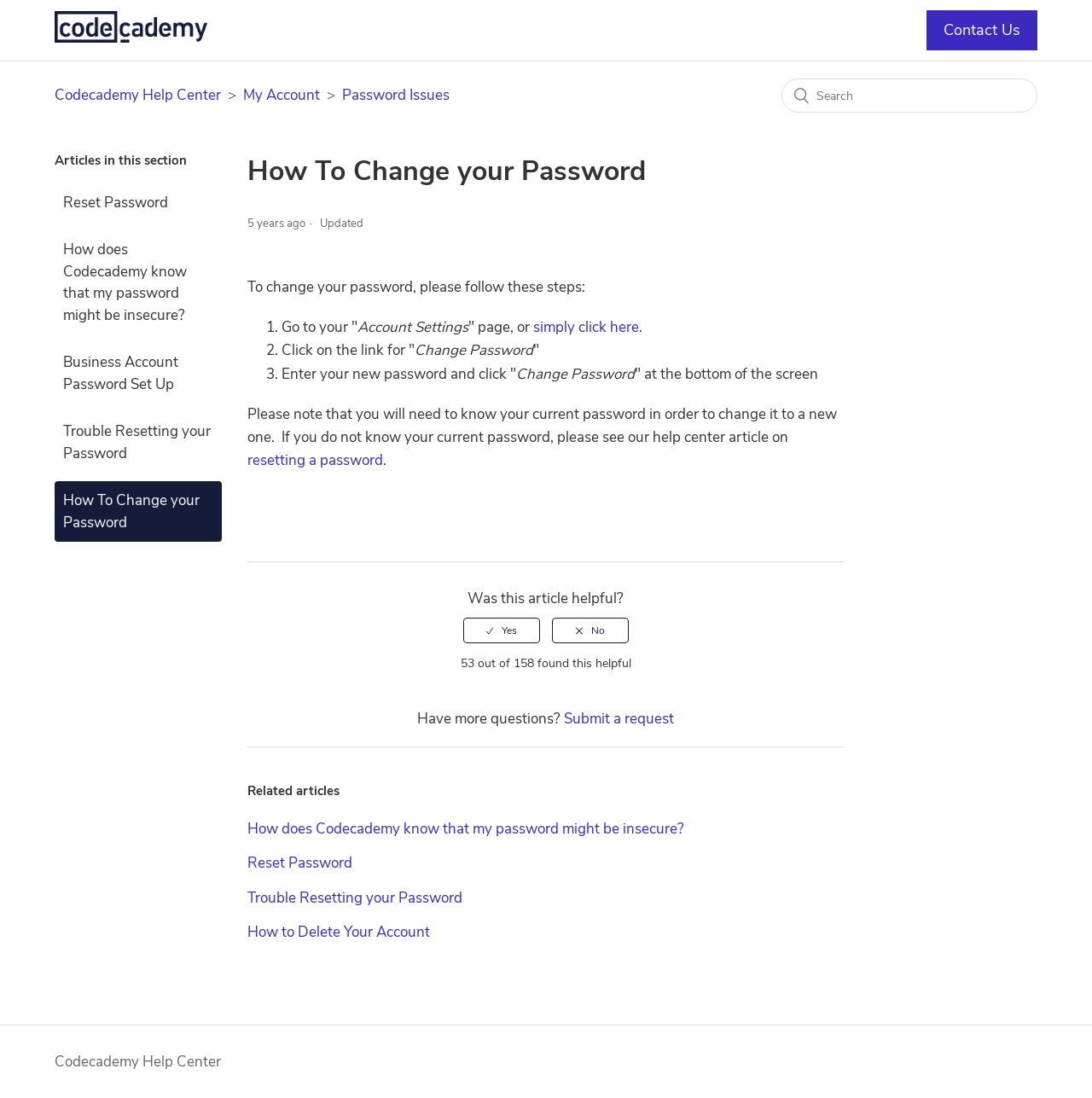Please provide the bounding box coordinates for the element that needs to be clicked to perform the instruction: "Click on the 'Reset Password' link". The coordinates must consist of four float numbers between 0 and 1, formatted as [left, top, right, bottom].

[0.05, 0.167, 0.203, 0.202]